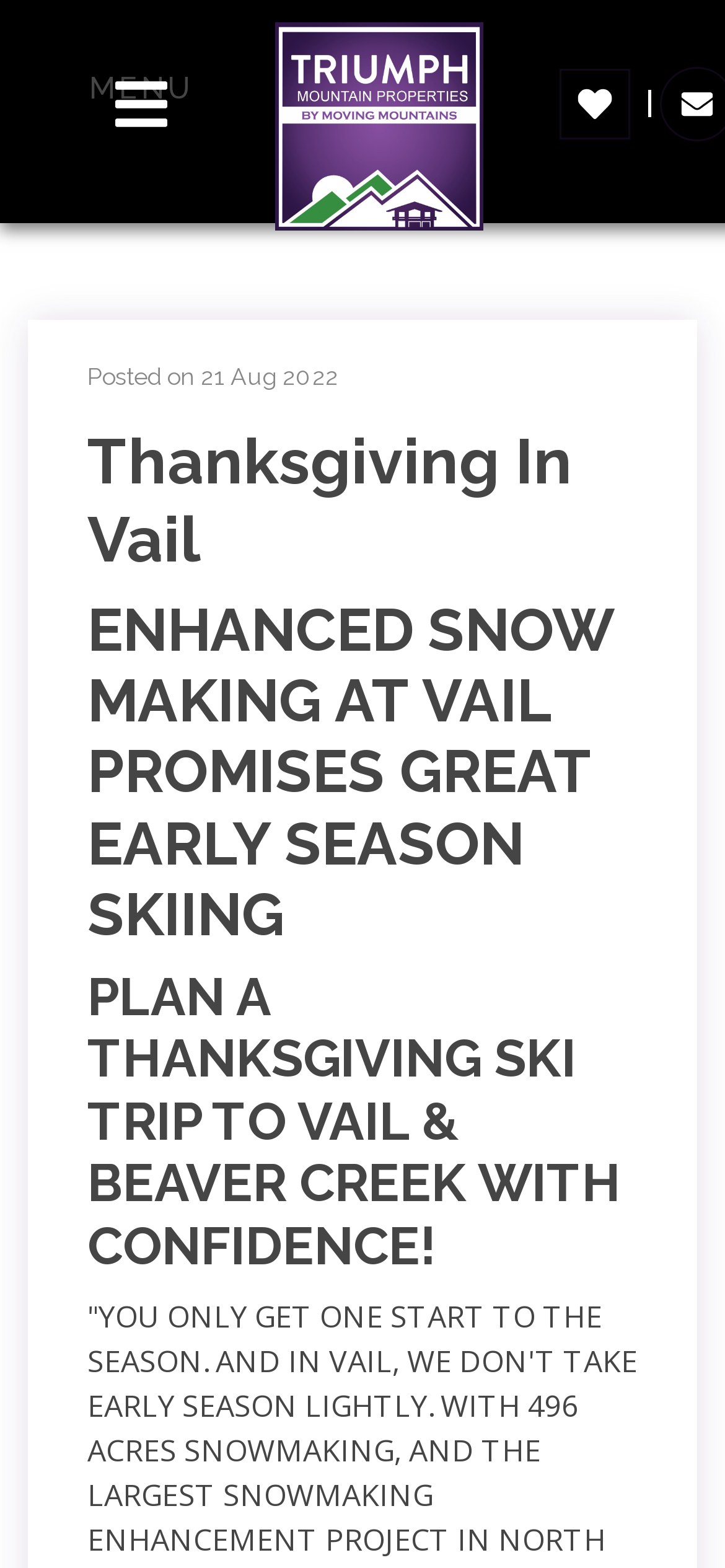Give a one-word or short phrase answer to this question: 
What is the date mentioned in the article?

21 Aug 2022